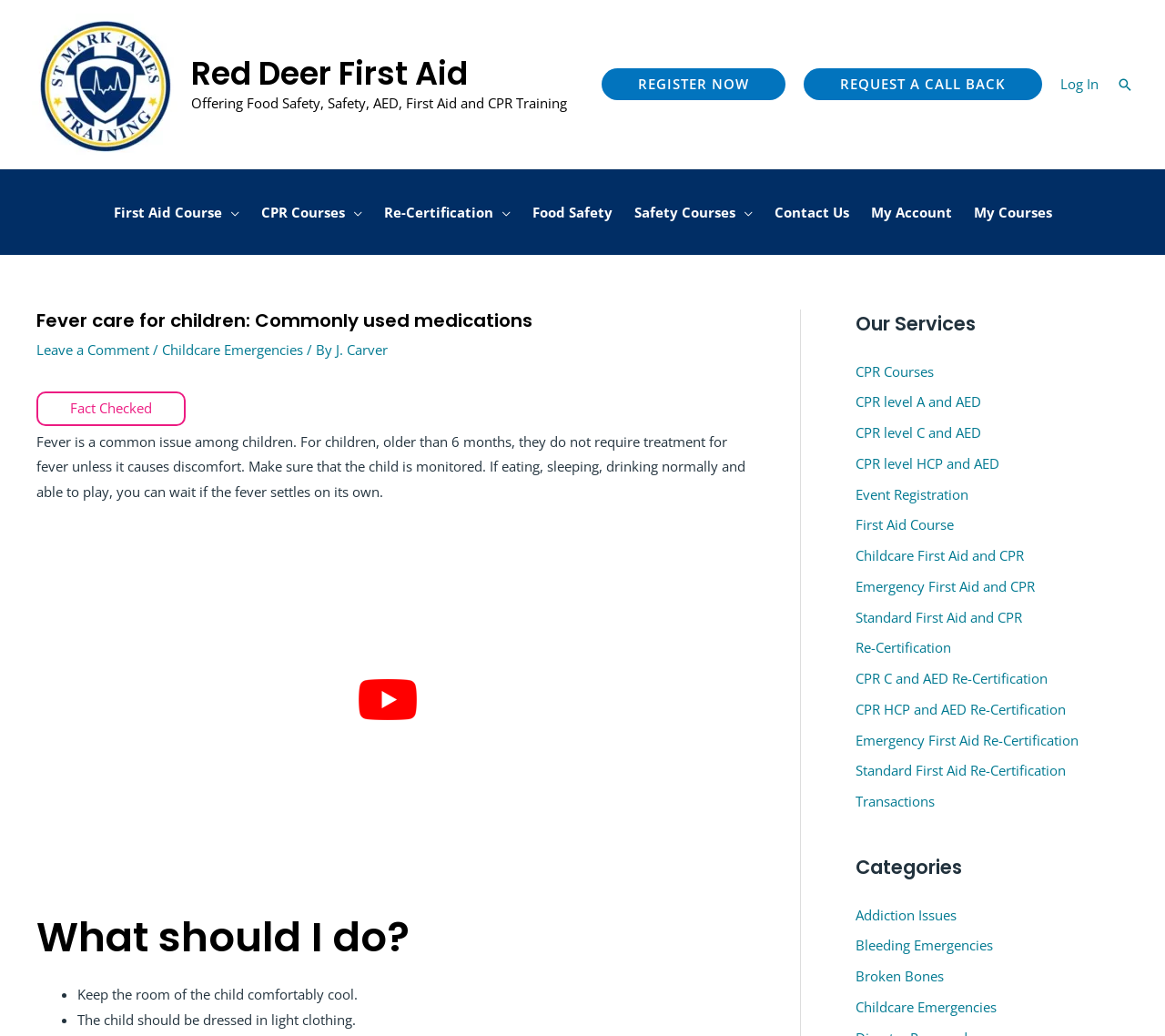Based on the image, please elaborate on the answer to the following question:
What is the category of 'Childcare Emergencies'?

The 'Childcare Emergencies' link is located under the 'Categories' section of the webpage, which suggests that it is a category of topics related to childcare emergencies.